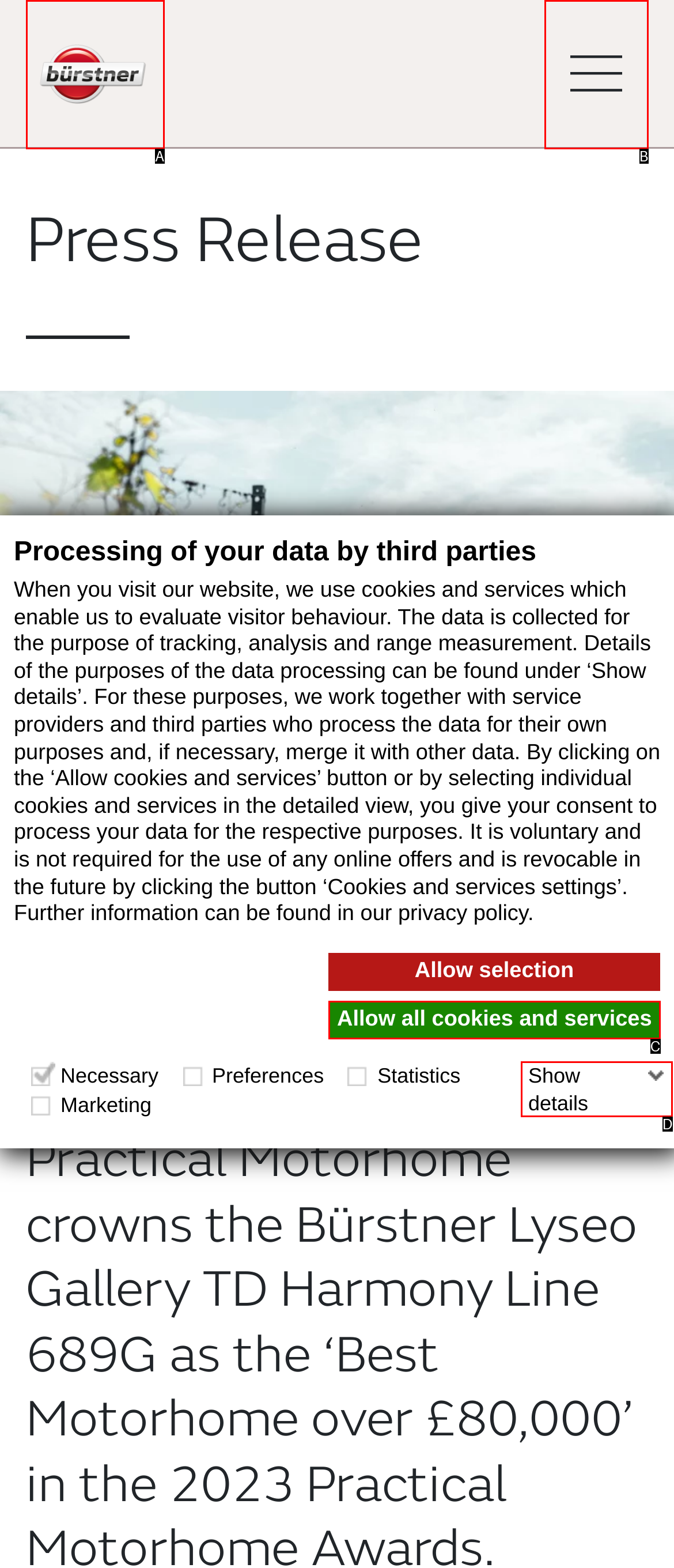Which lettered UI element aligns with this description: aria-label="Toggle main menu"
Provide your answer using the letter from the available choices.

B